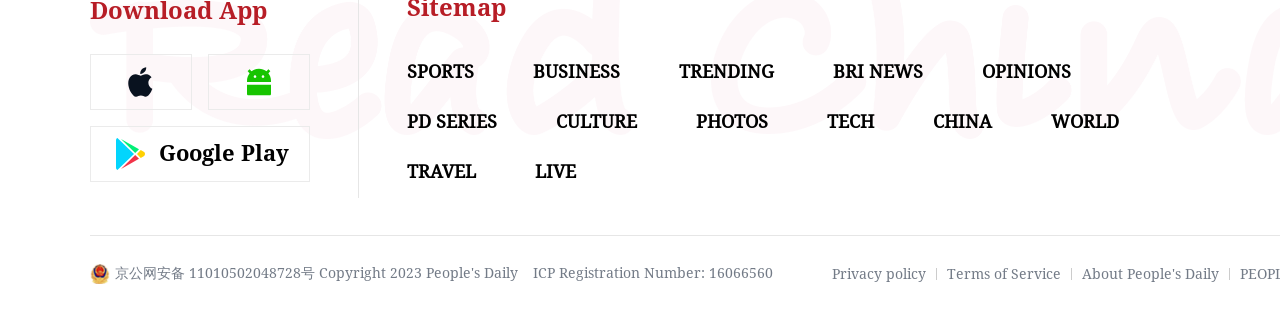Please answer the following question using a single word or phrase: 
What categories are available on the top menu?

SPORTS, BUSINESS, TRENDING, etc.